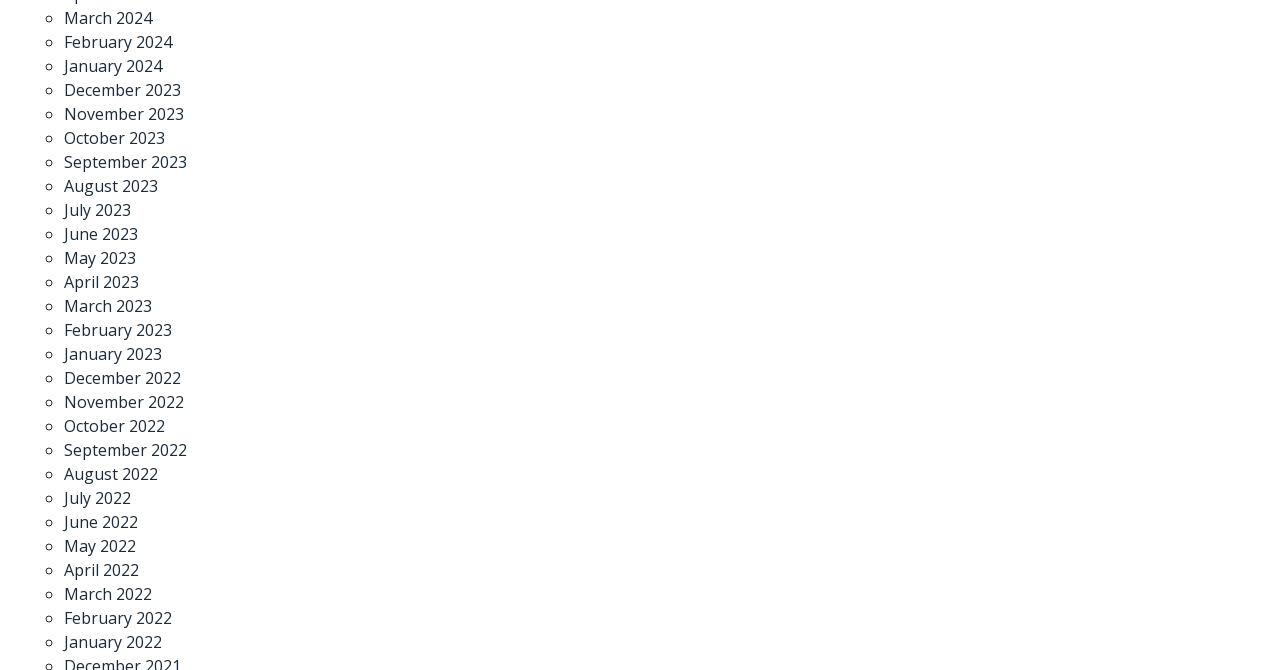Please find the bounding box coordinates of the clickable region needed to complete the following instruction: "View January 2023". The bounding box coordinates must consist of four float numbers between 0 and 1, i.e., [left, top, right, bottom].

[0.05, 0.512, 0.127, 0.545]